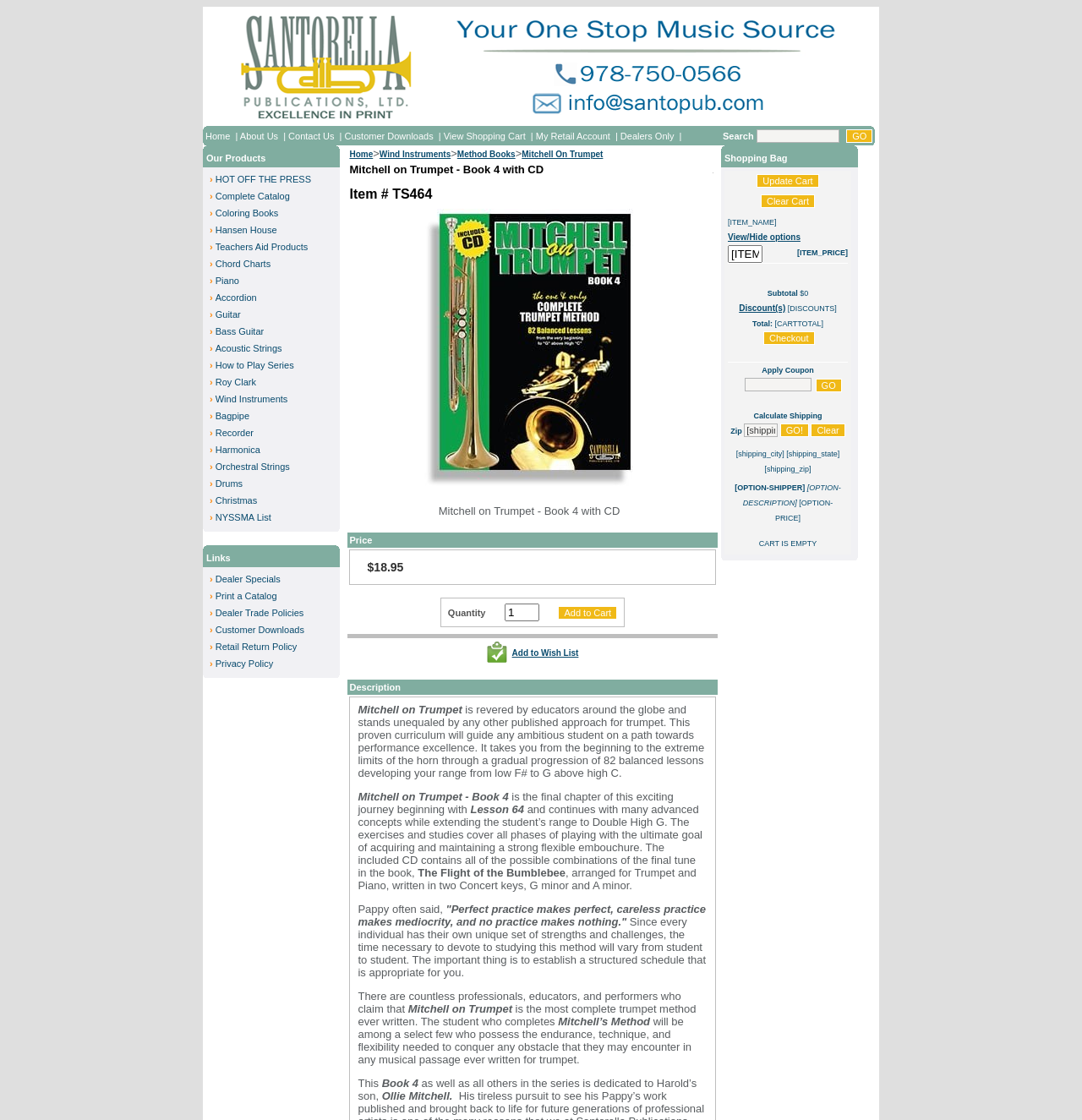Can you extract the headline from the webpage for me?

Mitchell on Trumpet - Book 4 with CD